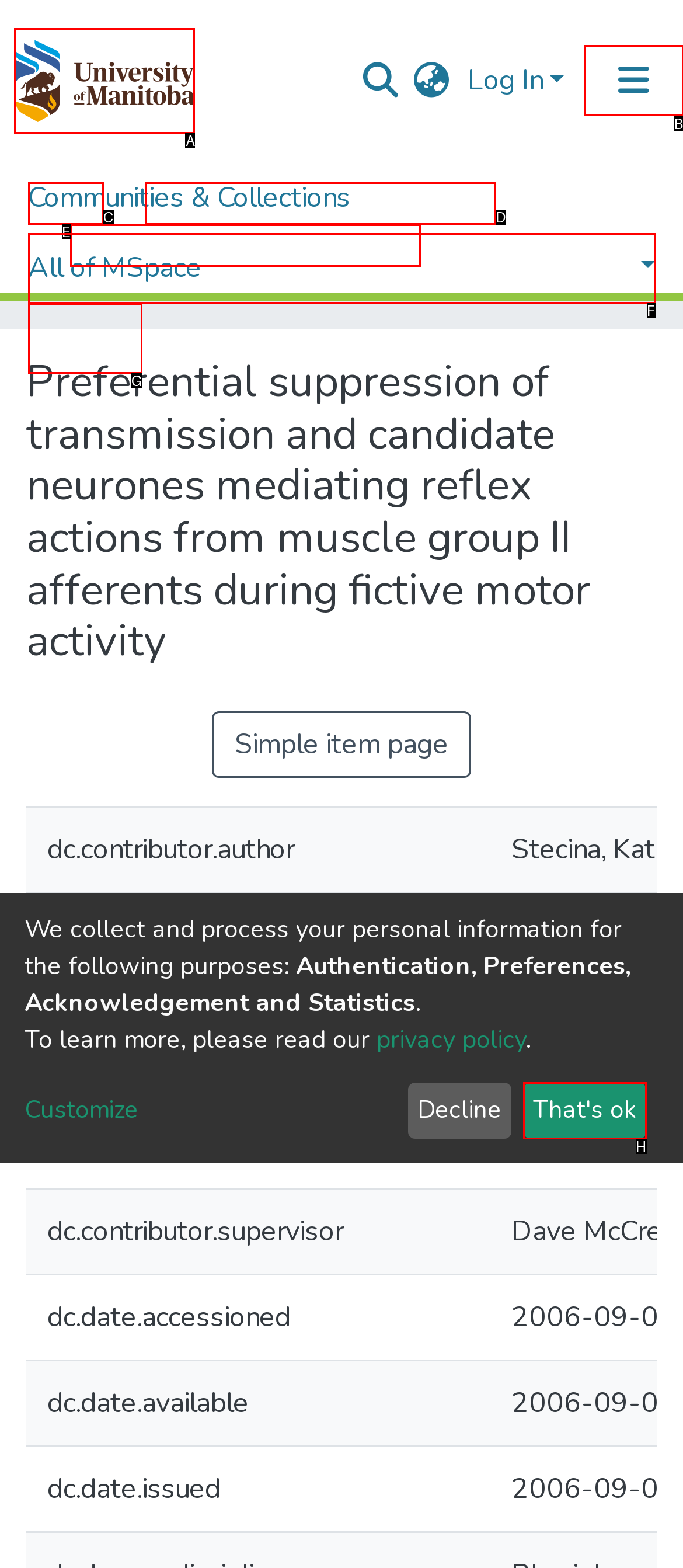Which option should be clicked to execute the following task: Toggle navigation? Respond with the letter of the selected option.

B